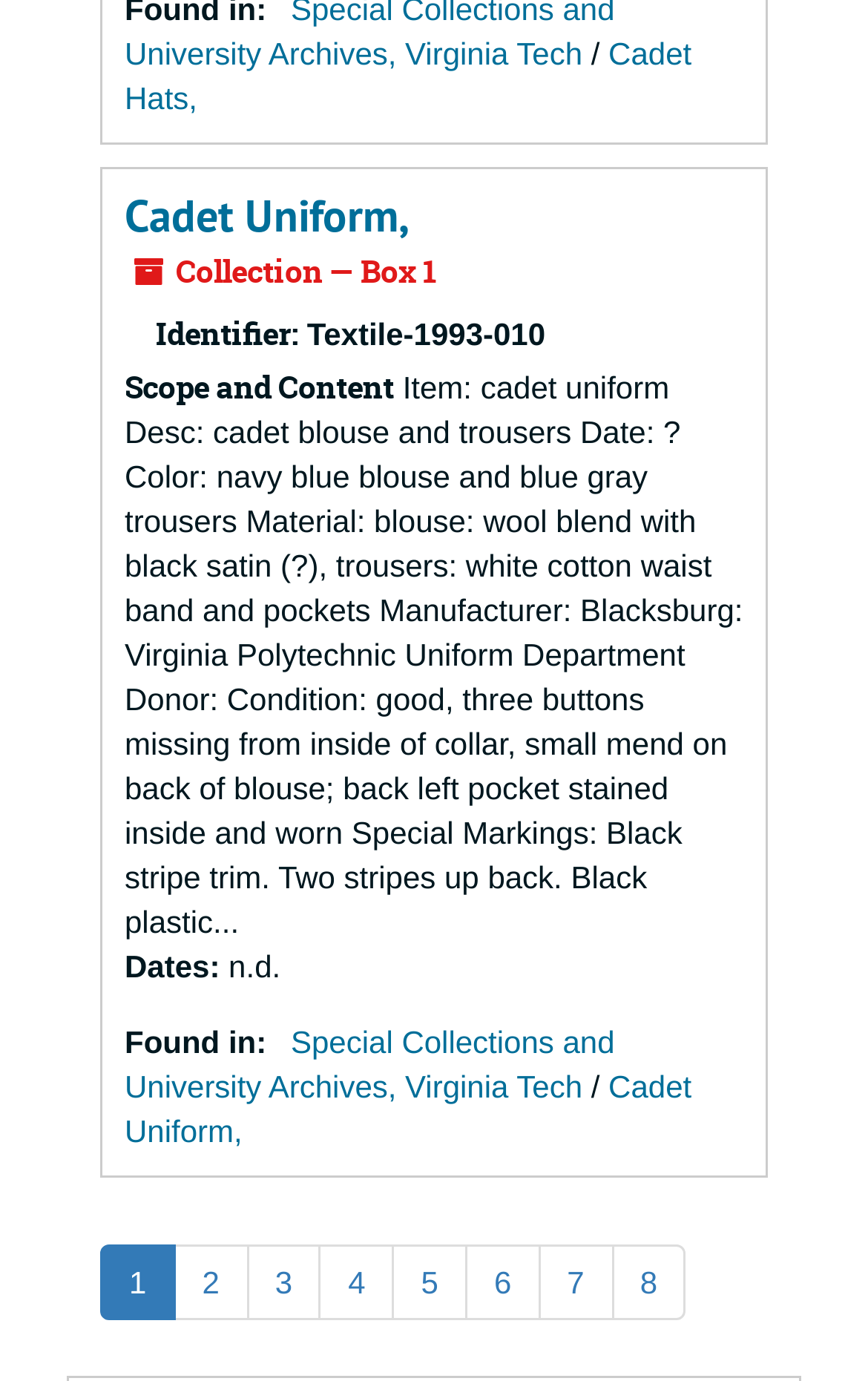Given the following UI element description: "Cadet Uniform,", find the bounding box coordinates in the webpage screenshot.

[0.144, 0.773, 0.797, 0.831]